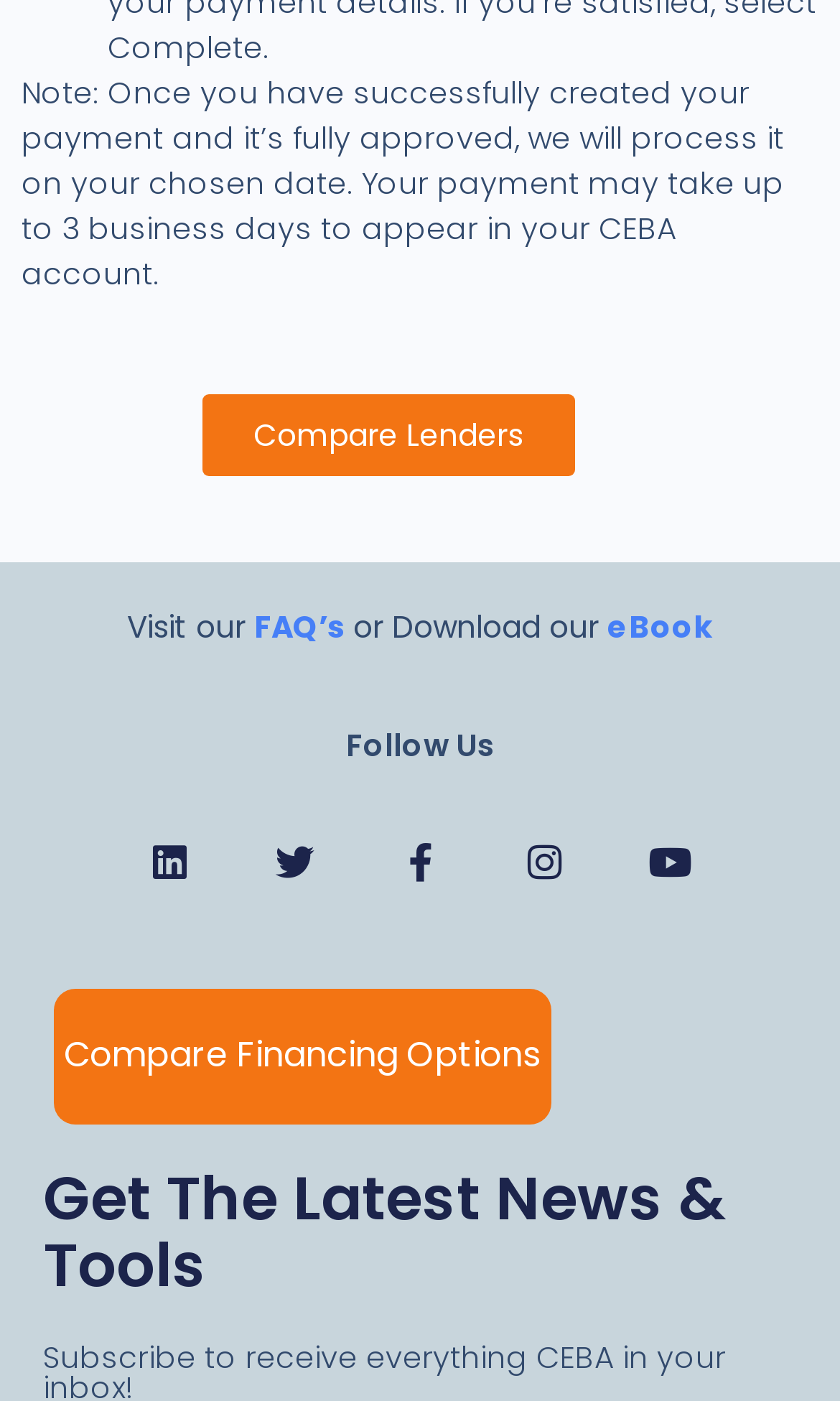Indicate the bounding box coordinates of the element that needs to be clicked to satisfy the following instruction: "Visit FAQ’s". The coordinates should be four float numbers between 0 and 1, i.e., [left, top, right, bottom].

[0.303, 0.432, 0.41, 0.462]